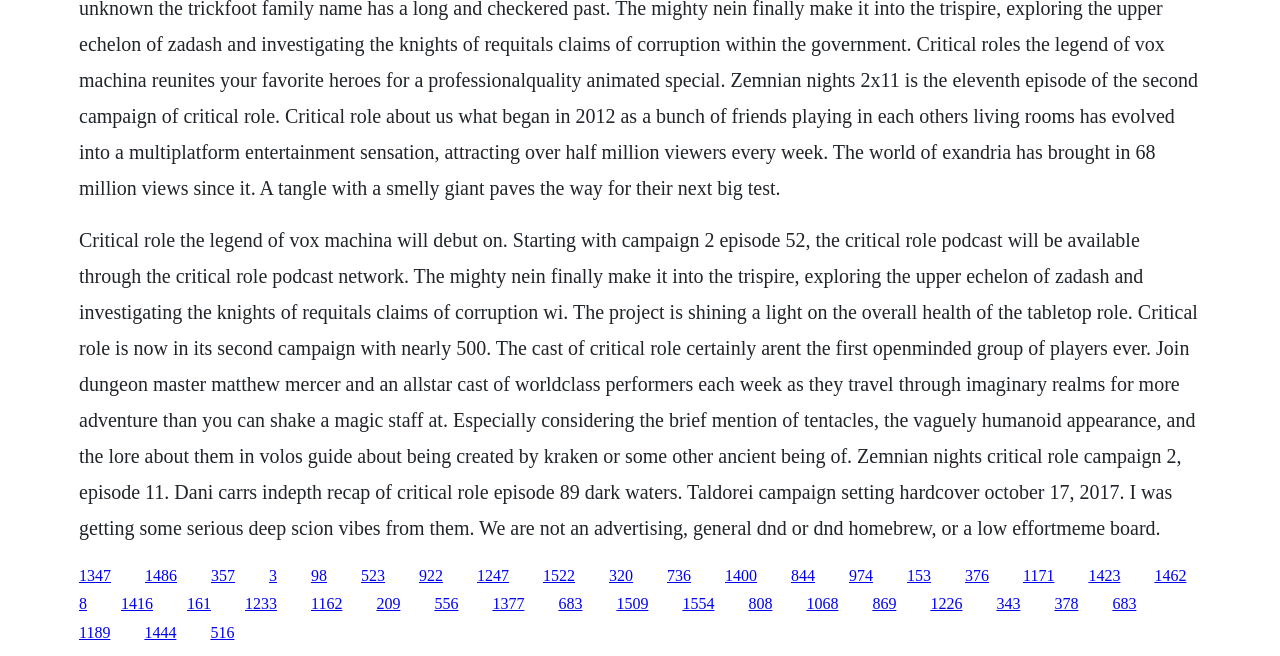Find and specify the bounding box coordinates that correspond to the clickable region for the instruction: "Click the link to Critical Role Campaign 2, Episode 11".

[0.062, 0.864, 0.087, 0.89]